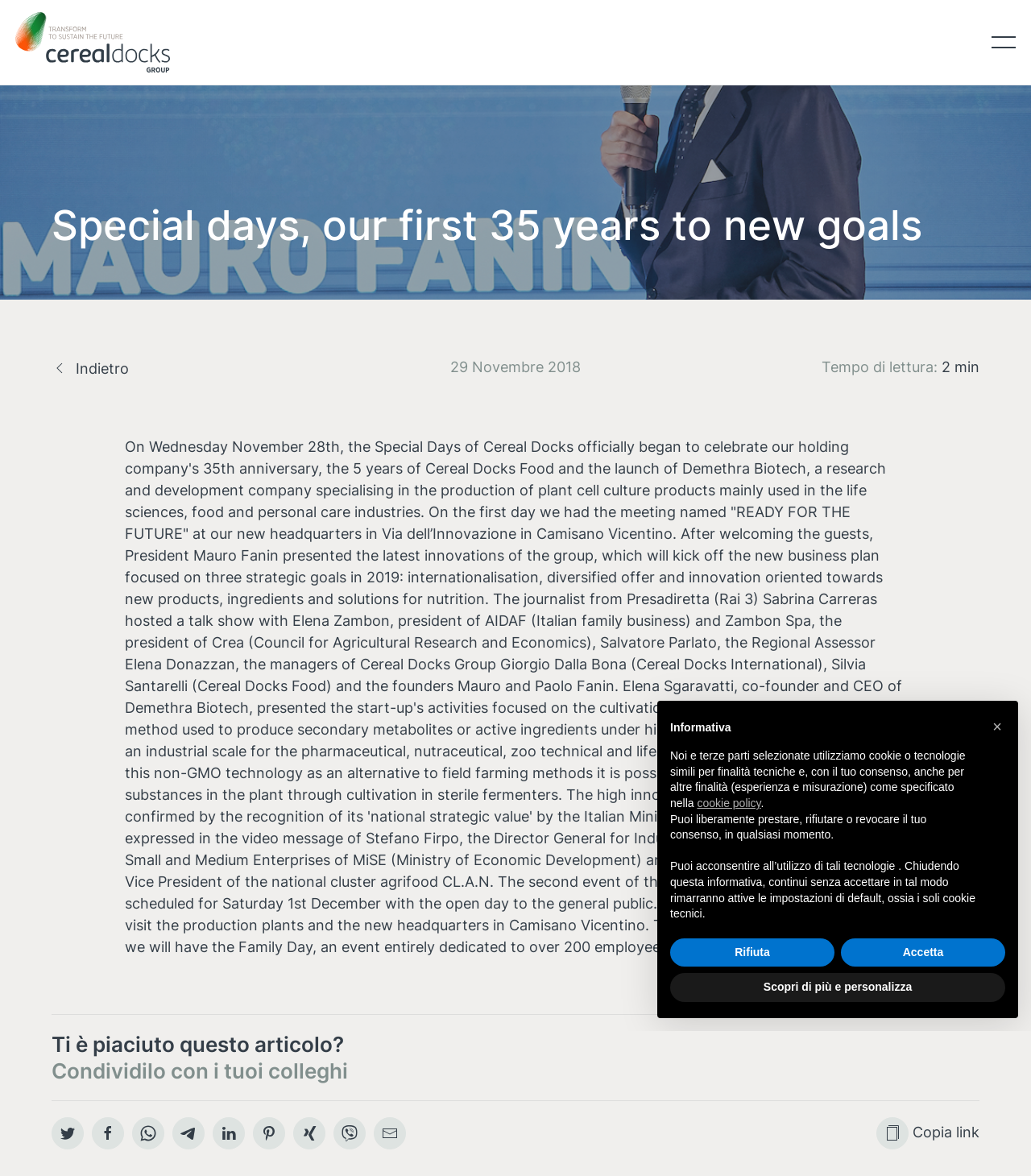What is the name of the event held on November 29, 2018?
Answer the question with a single word or phrase by looking at the picture.

READY FOR THE FUTURE